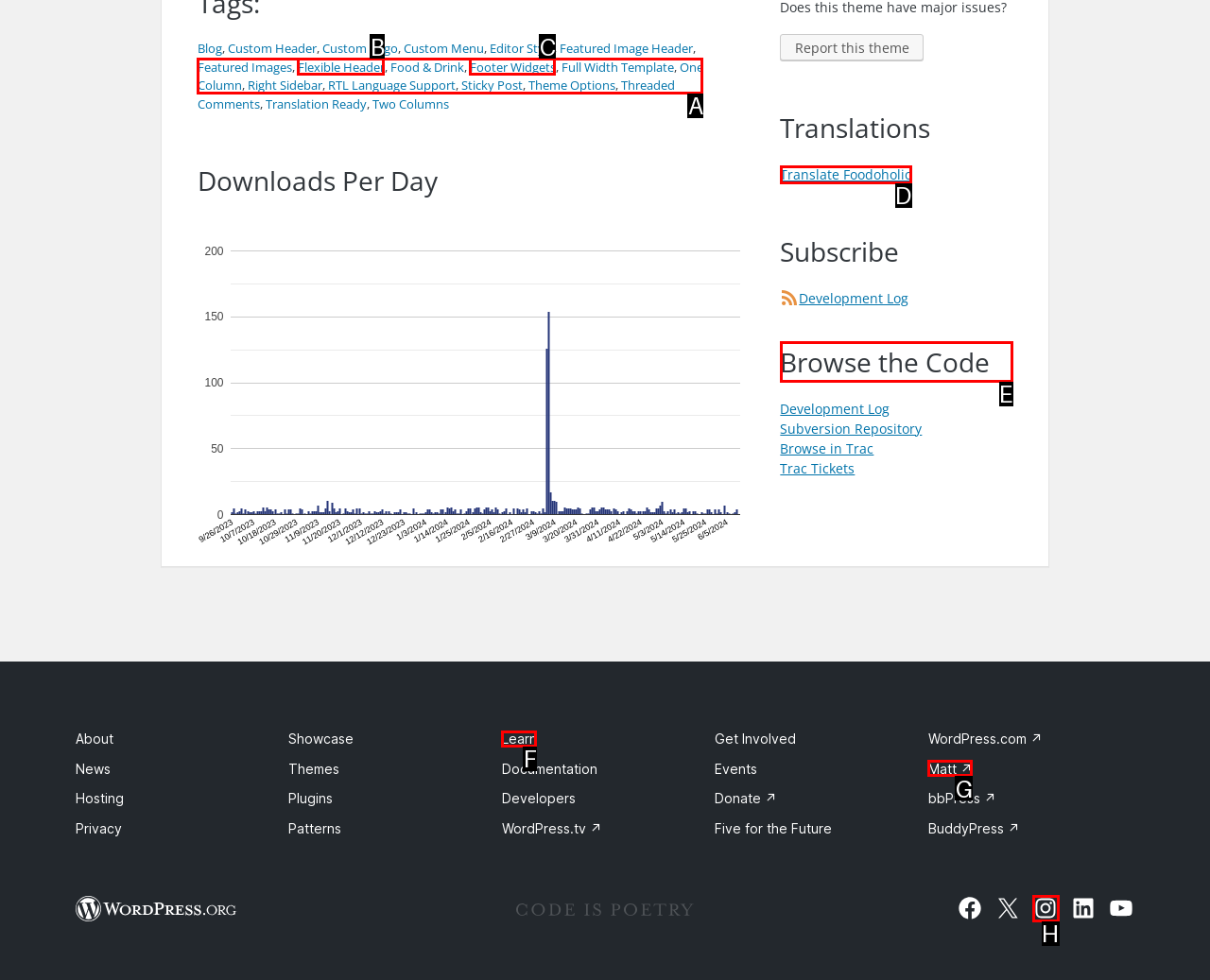Identify the HTML element to click to execute this task: Click on 'Order Now' Respond with the letter corresponding to the proper option.

None